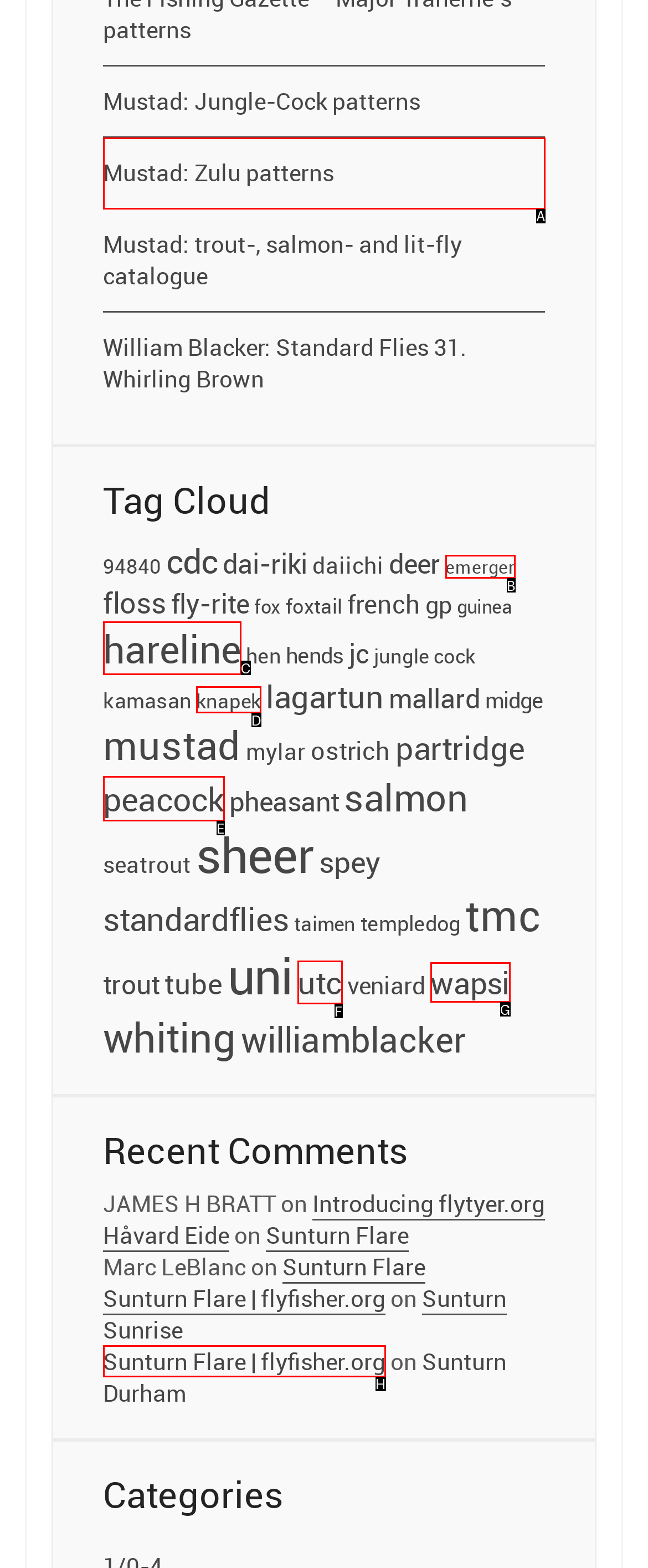Determine which HTML element best suits the description: Mustad: Zulu patterns. Reply with the letter of the matching option.

A